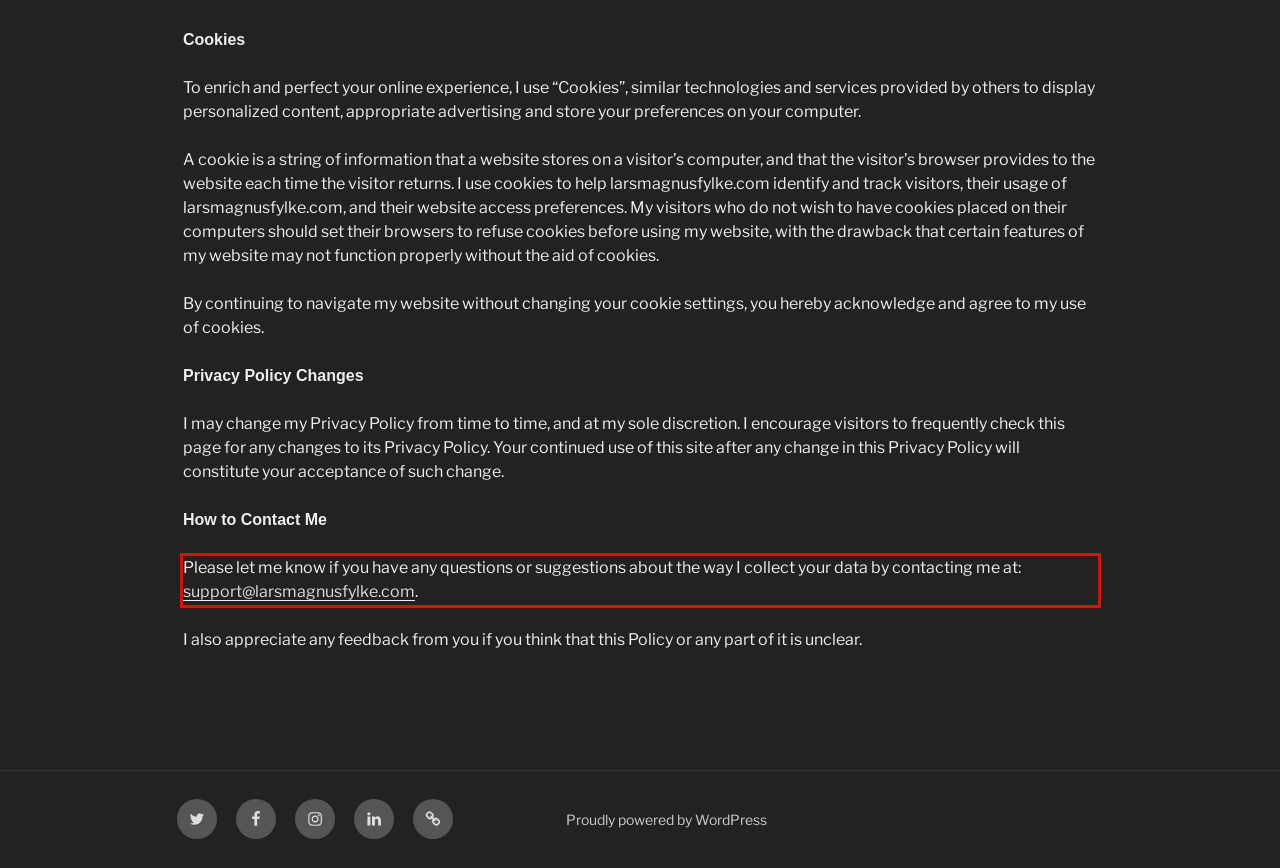You are provided with a screenshot of a webpage that includes a UI element enclosed in a red rectangle. Extract the text content inside this red rectangle.

Please let me know if you have any questions or suggestions about the way I collect your data by contacting me at: support@larsmagnusfylke.com.